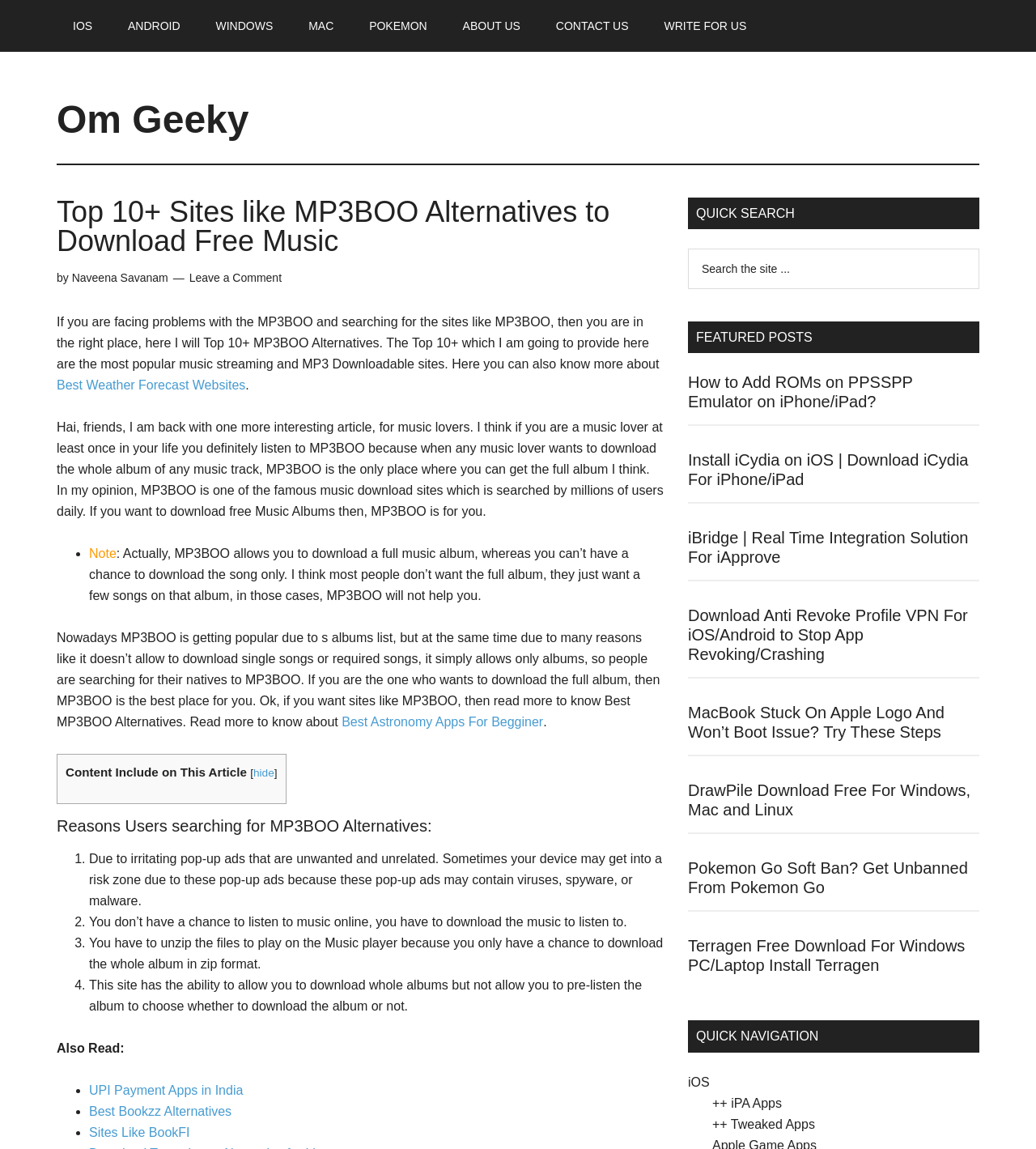Find the bounding box coordinates of the clickable area required to complete the following action: "Click on the 'Om Geeky' link".

[0.055, 0.085, 0.24, 0.123]